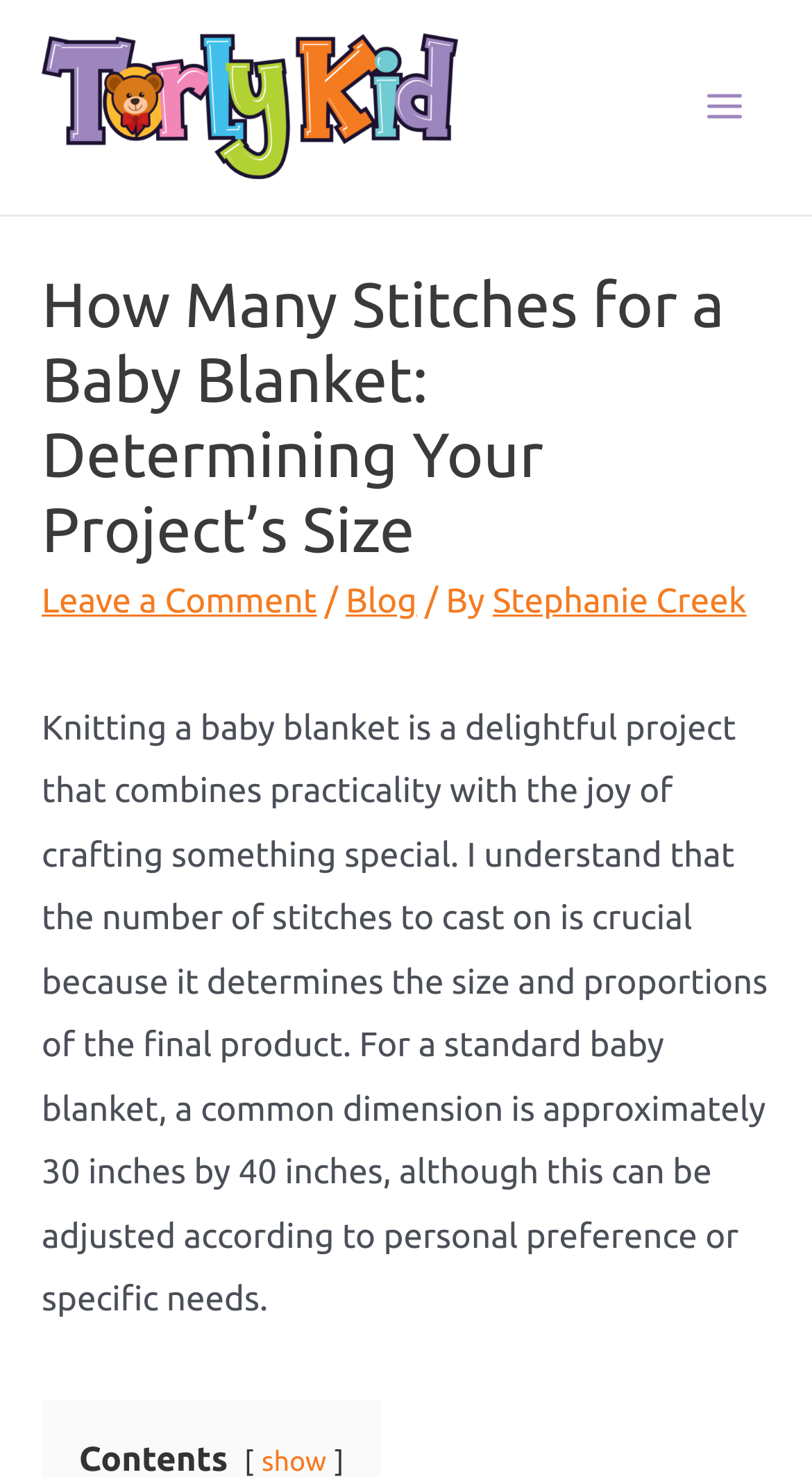Your task is to extract the text of the main heading from the webpage.

How Many Stitches for a Baby Blanket: Determining Your Project’s Size